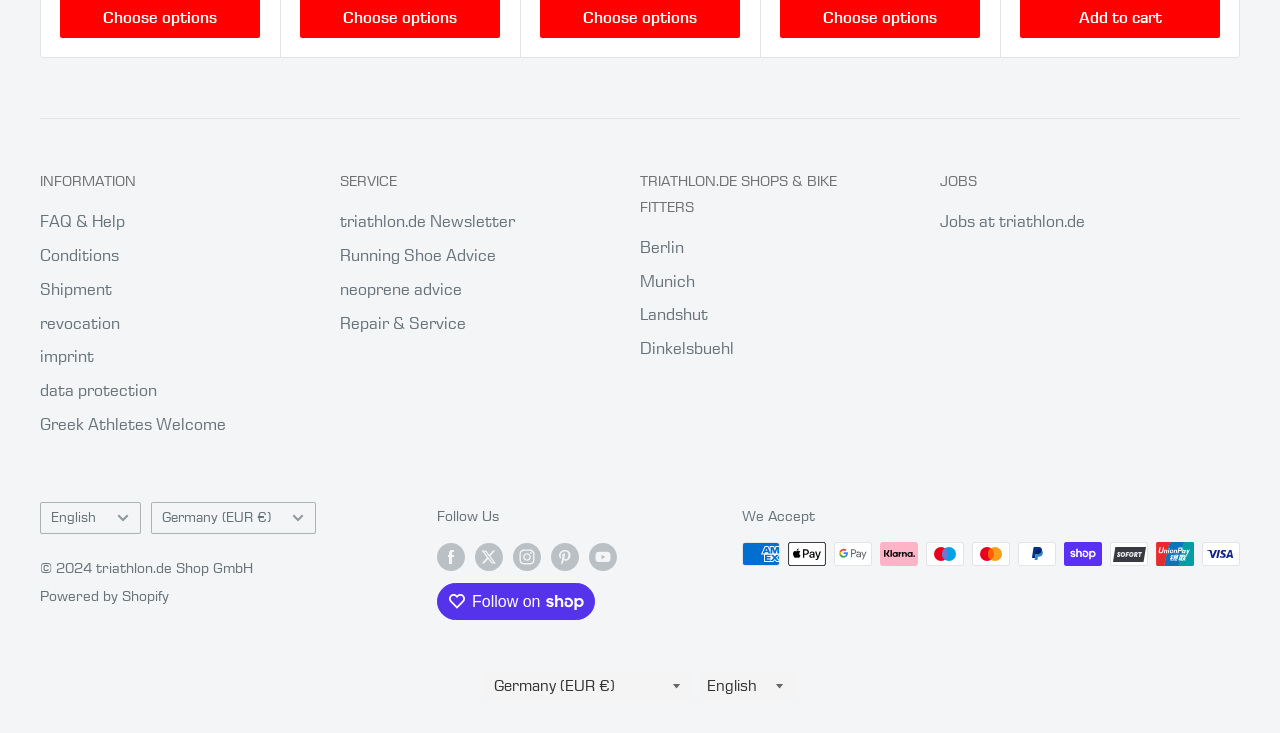What is the language of the webpage?
Using the image, provide a concise answer in one word or a short phrase.

English